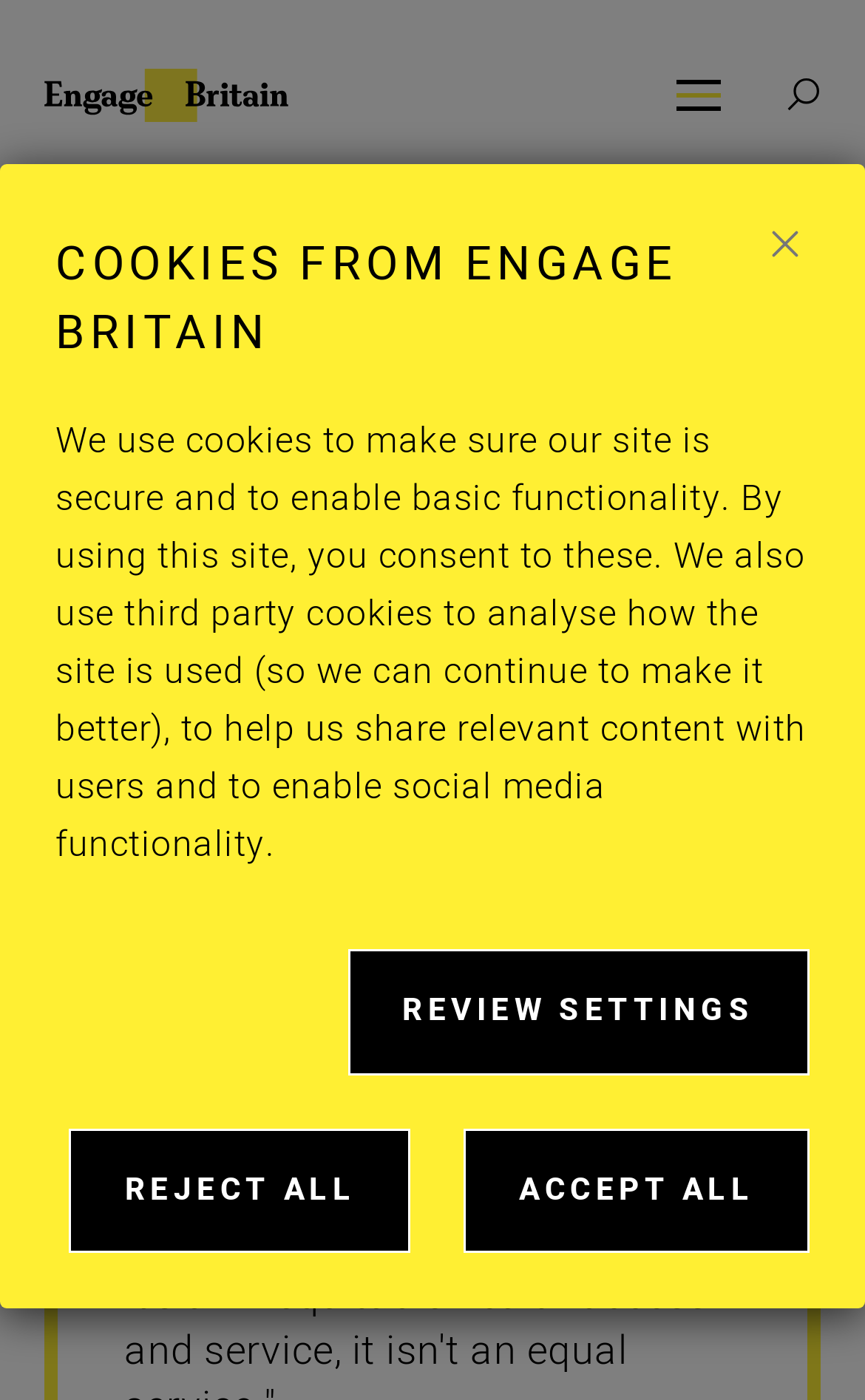Based on the element description Engage Britain, identify the bounding box coordinates for the UI element. The coordinates should be in the format (top-left x, top-left y, bottom-right x, bottom-right y) and within the 0 to 1 range.

[0.051, 0.048, 0.333, 0.087]